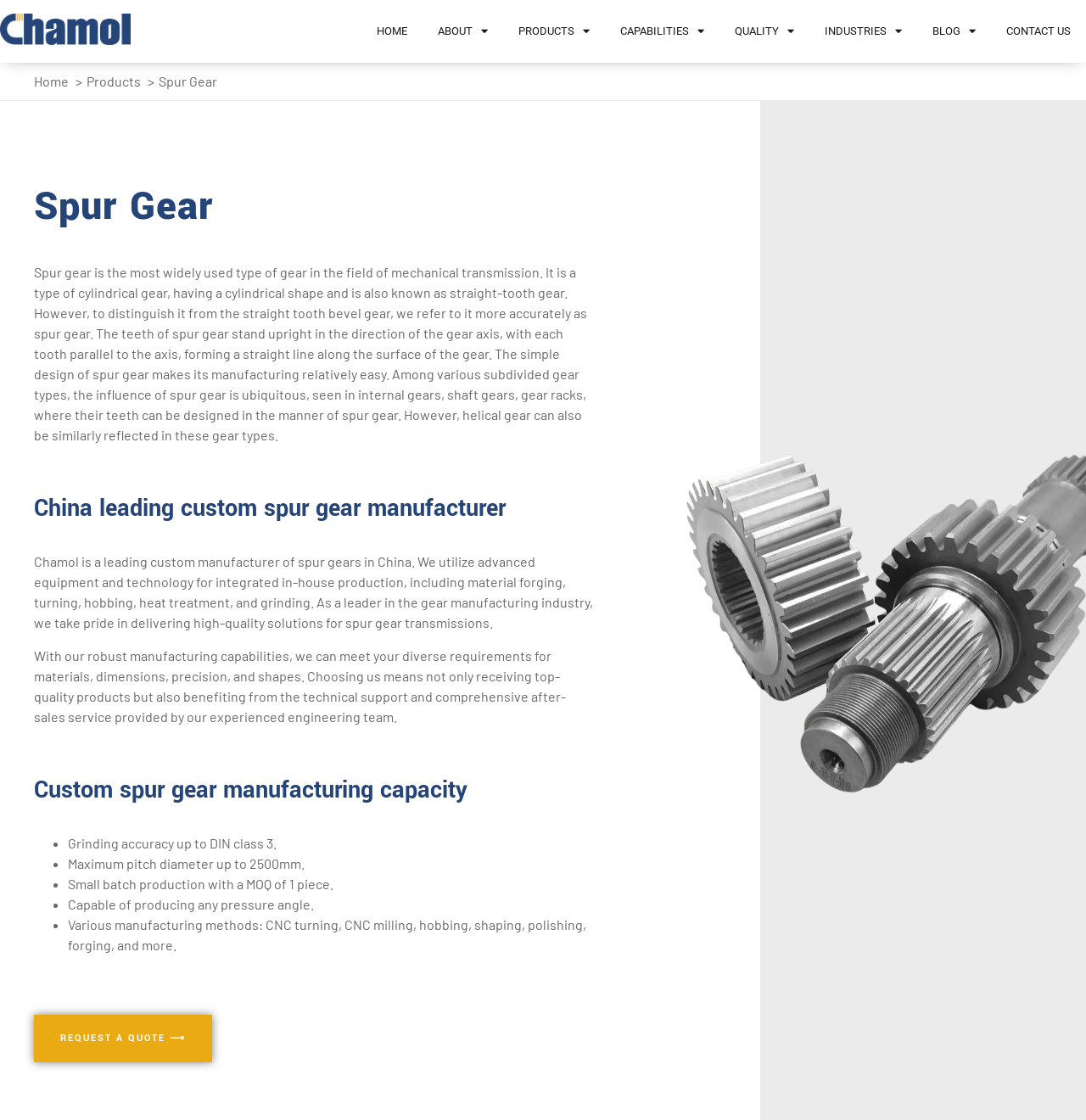Using the information in the image, give a comprehensive answer to the question: 
What is the minimum order quantity for spur gear production?

The webpage mentions that Chamol offers small batch production with a minimum order quantity of 1 piece, indicating that customers can order a single piece of spur gear.